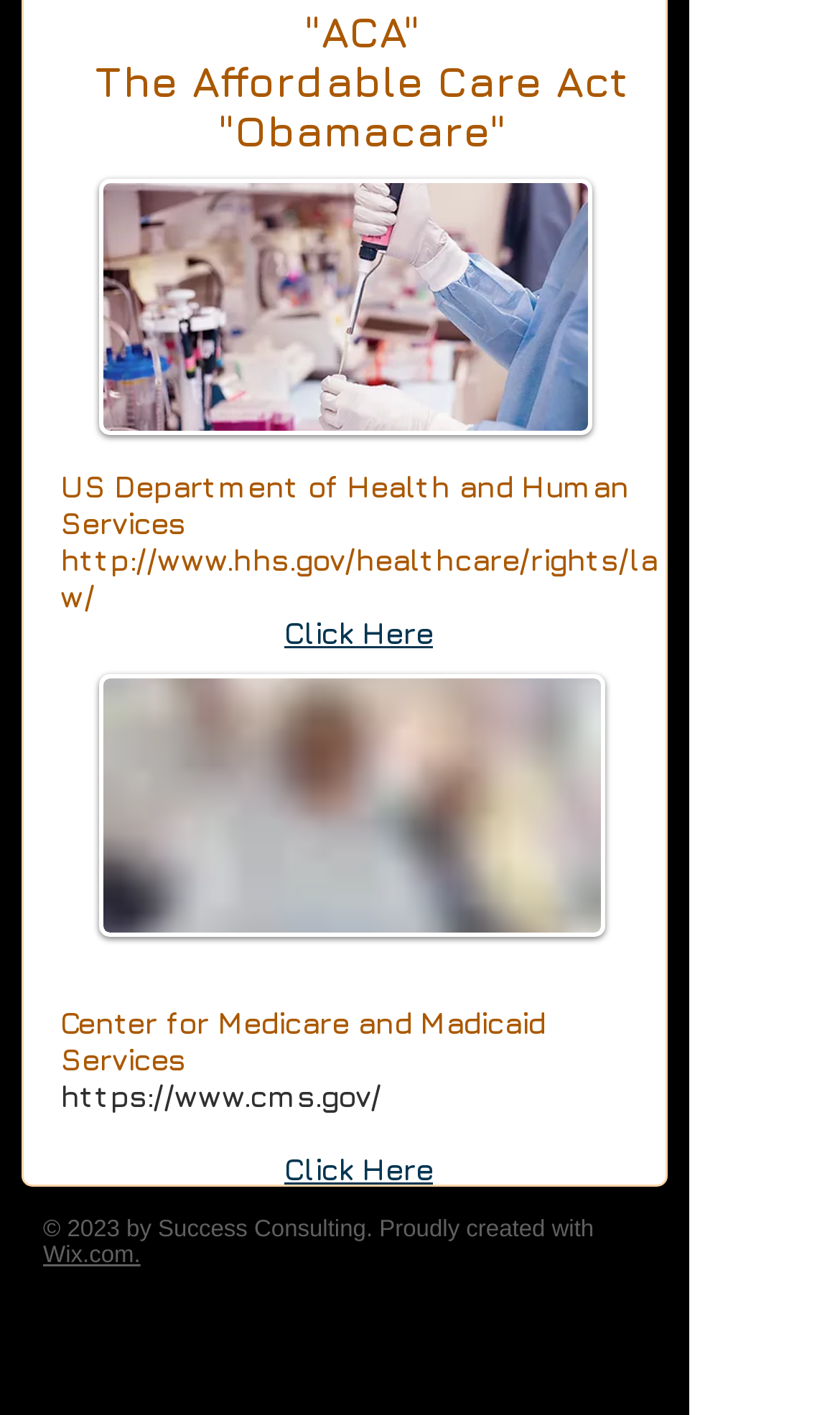What is the copyright year?
Please provide a full and detailed response to the question.

The answer can be found in the StaticText element with the text '© 2023 by Success Consulting. Proudly created with' which is a child of the contentinfo element. This element has a bounding box with coordinates [0.051, 0.859, 0.707, 0.877].